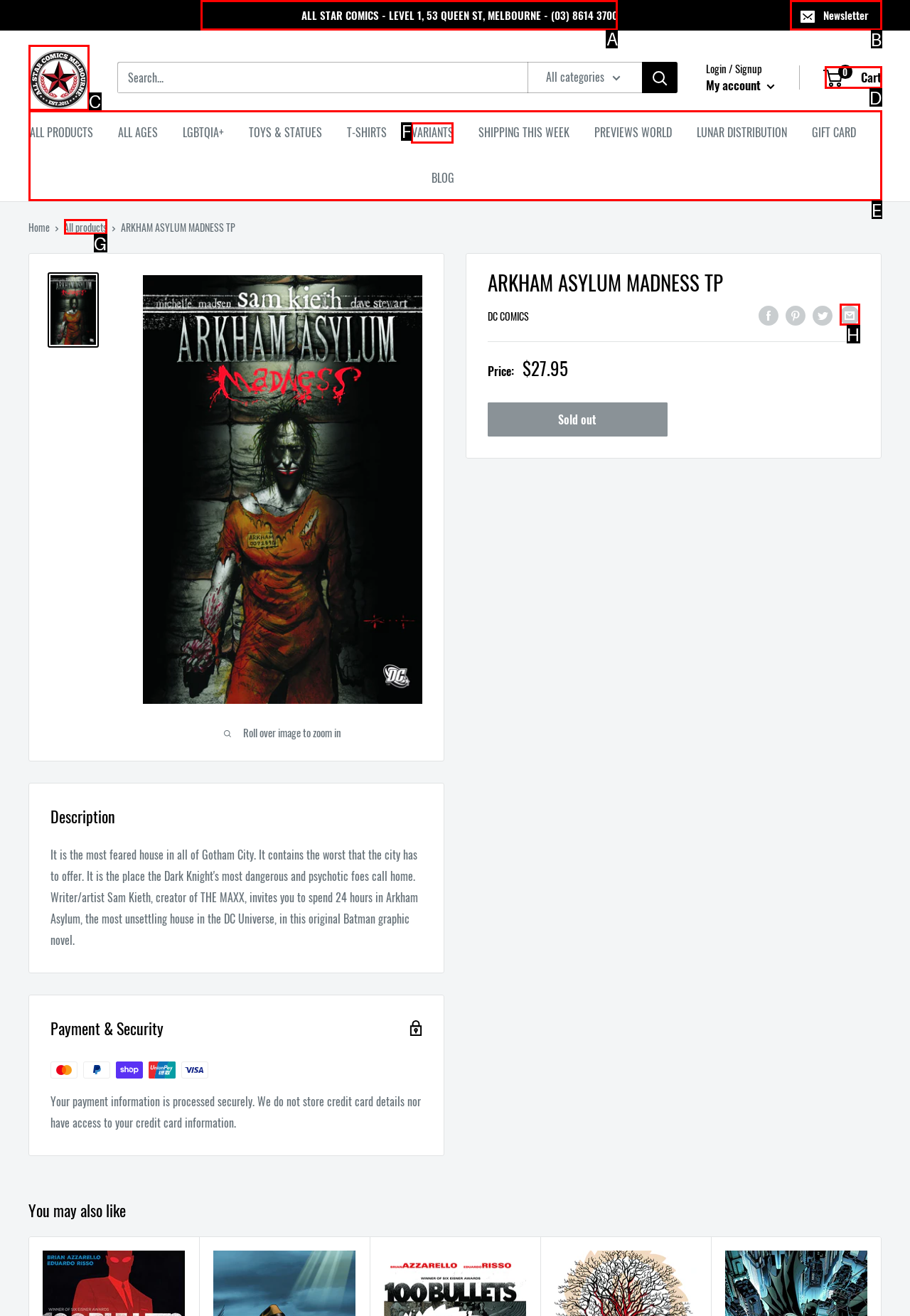Determine the HTML element to be clicked to complete the task: Click on the newsletter button. Answer by giving the letter of the selected option.

B